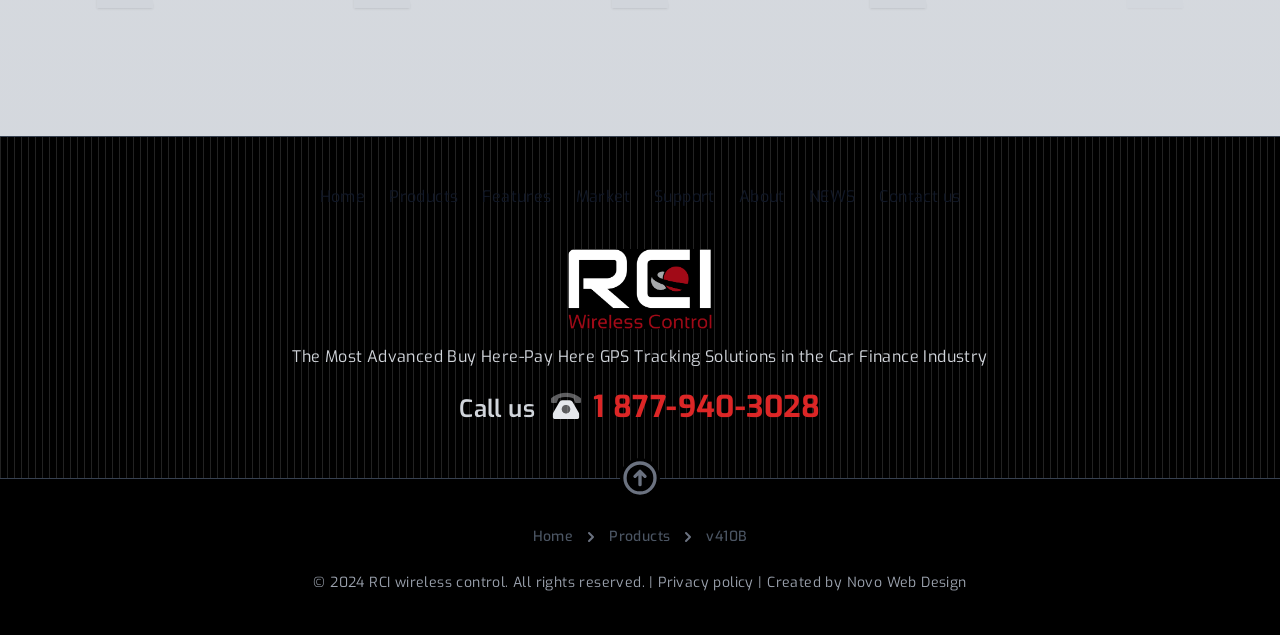What is the main product or service offered?
Provide a short answer using one word or a brief phrase based on the image.

GPS Tracking Solutions